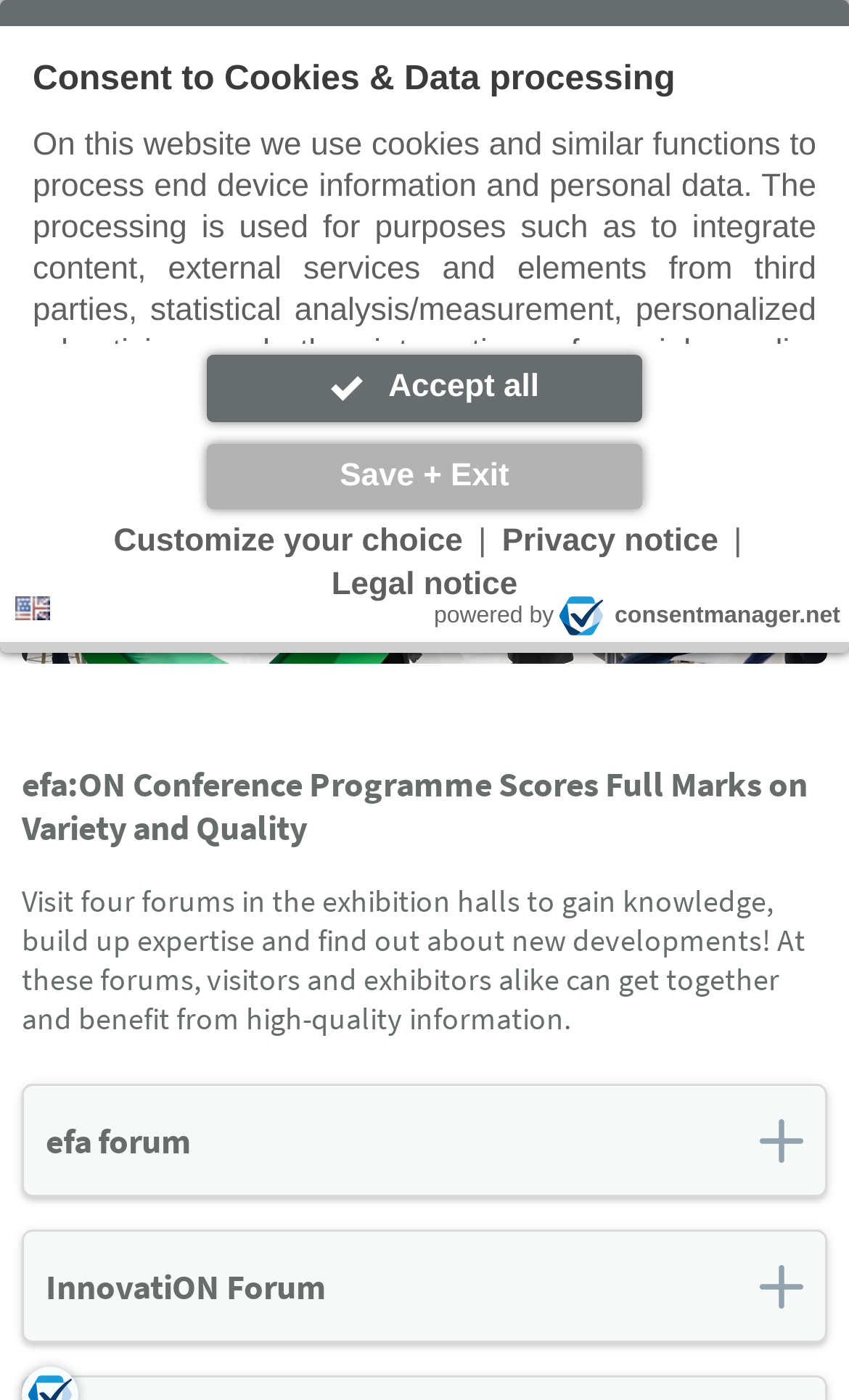Please locate the bounding box coordinates of the region I need to click to follow this instruction: "Search for something".

[0.026, 0.085, 0.846, 0.155]